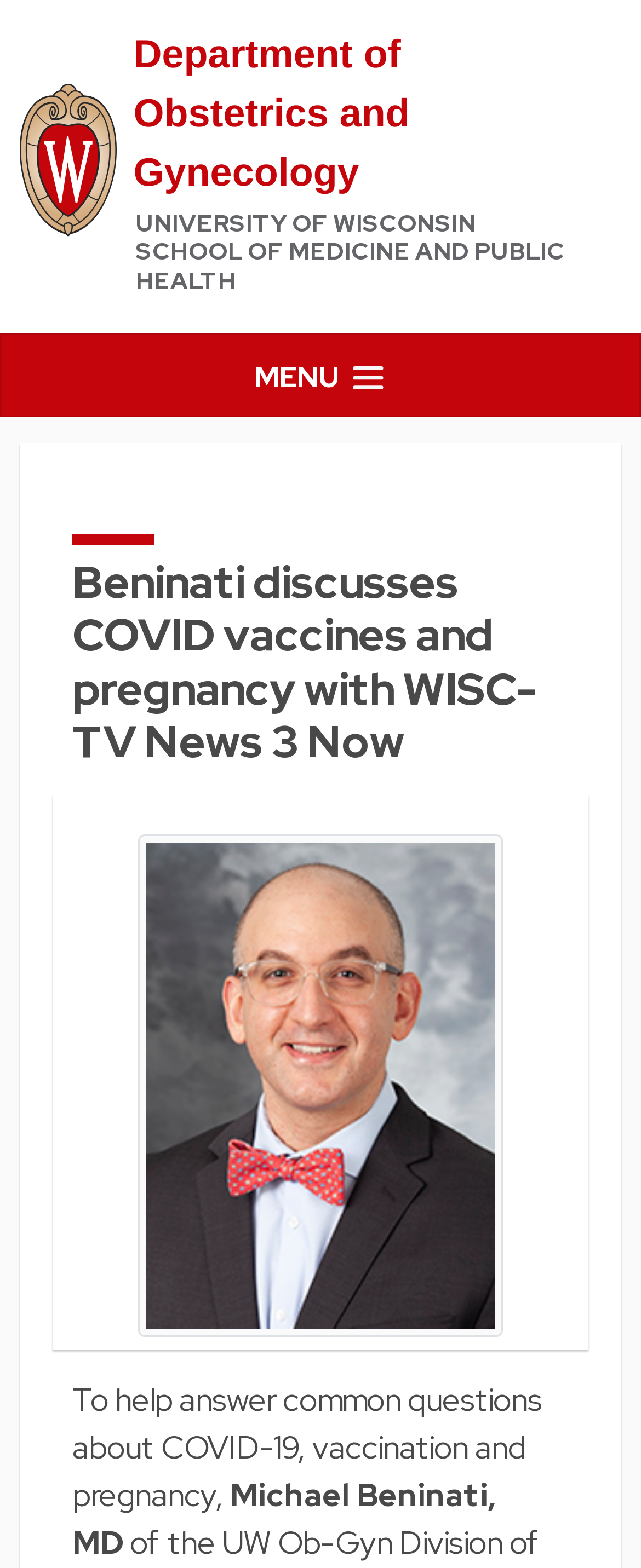Describe all the visual and textual components of the webpage comprehensively.

The webpage is about Dr. Michael Beninati's discussion on COVID vaccines and pregnancy with WISC-TV News 3 Now, as indicated by the title. At the top left corner, there is a link to the University of Wisconsin-Madison home page, accompanied by an image. Next to it, there is a link to the Department of Obstetrics and Gynecology. Below these links, there are two lines of text, "UNIVERSITY OF WISCONSIN" and "SCHOOL OF MEDICINE AND PUBLIC HEALTH", which are likely part of the university's logo or branding.

On the top right corner, there is a button to toggle navigation, which is currently not expanded. When expanded, it displays the text "MENU". Below this button, there is a heading that repeats the title of the webpage, "Beninati discusses COVID vaccines and pregnancy with WISC-TV News 3 Now". 

The main content of the webpage starts below the heading, with a paragraph of text that begins with "To help answer common questions about COVID-19, vaccination and pregnancy...". This paragraph is followed by a line of text that introduces Dr. Michael Beninati, MD.